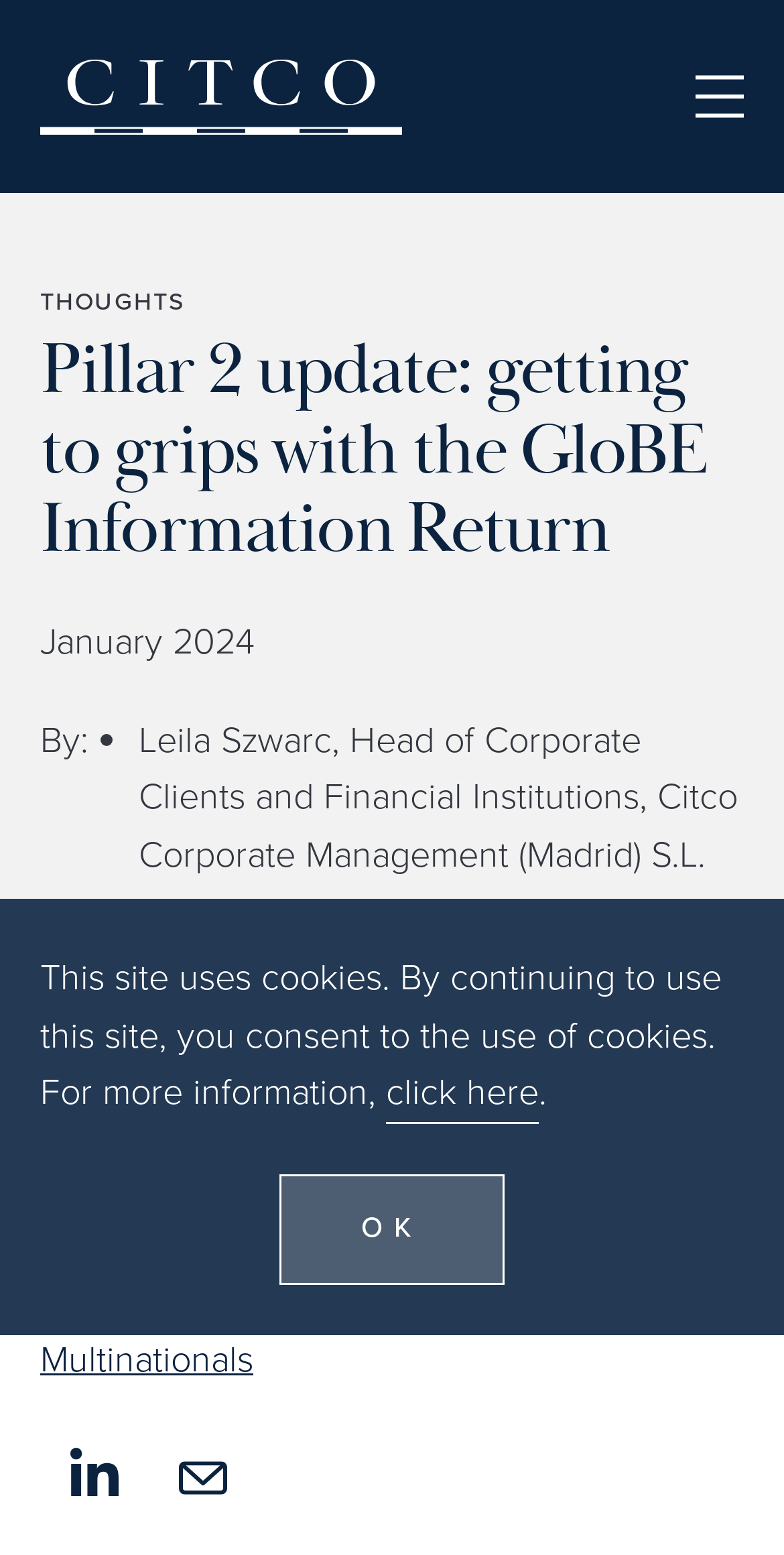Please locate the clickable area by providing the bounding box coordinates to follow this instruction: "send an email".

[0.19, 0.912, 0.328, 0.981]